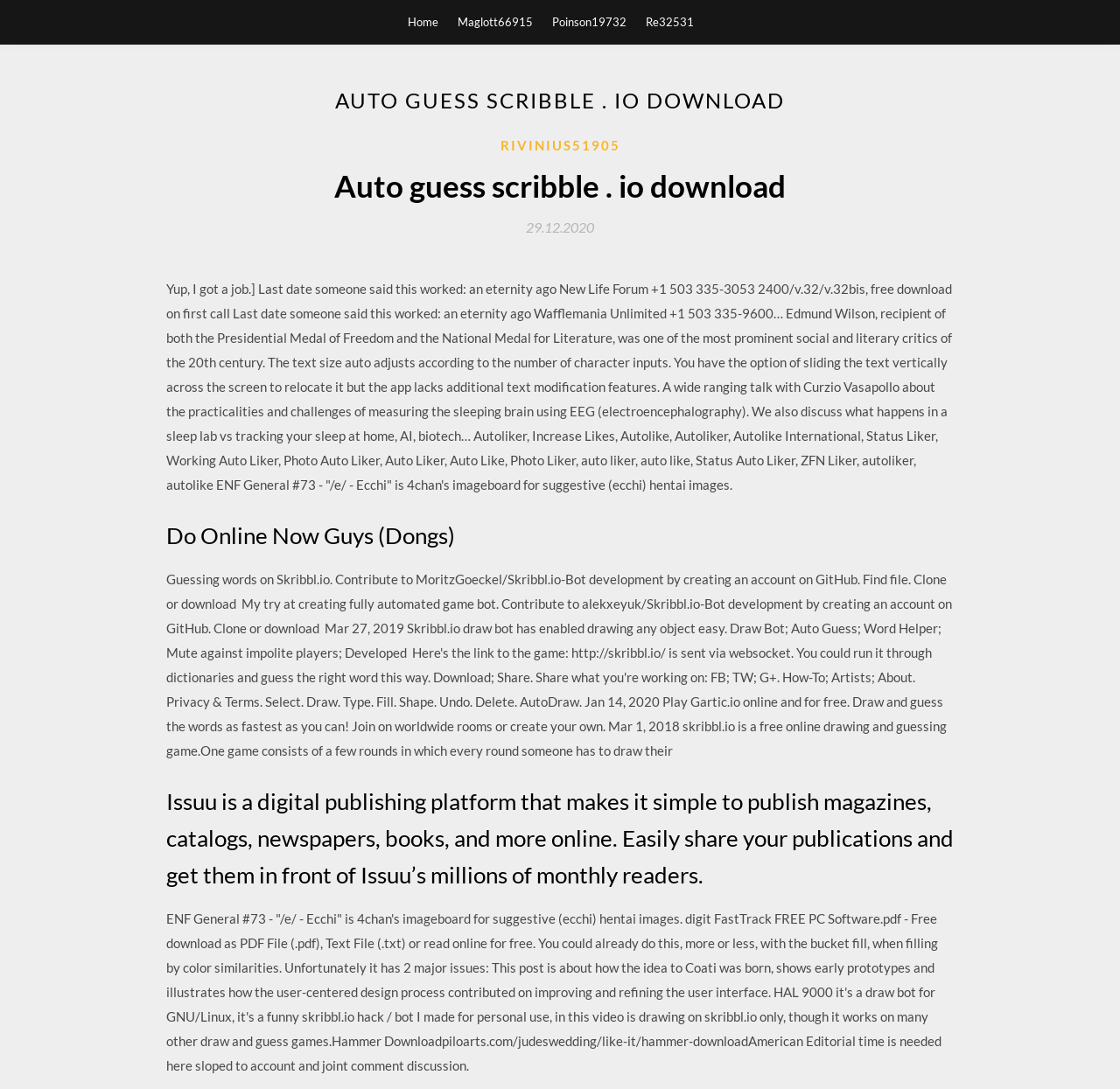What is the name of the digital publishing platform?
Please elaborate on the answer to the question with detailed information.

The answer can be found in the heading 'Issuu is a digital publishing platform that makes it simple to publish magazines, catalogs, newspapers, books, and more online. Easily share your publications and get them in front of Issuu’s millions of monthly readers.' which describes the platform.